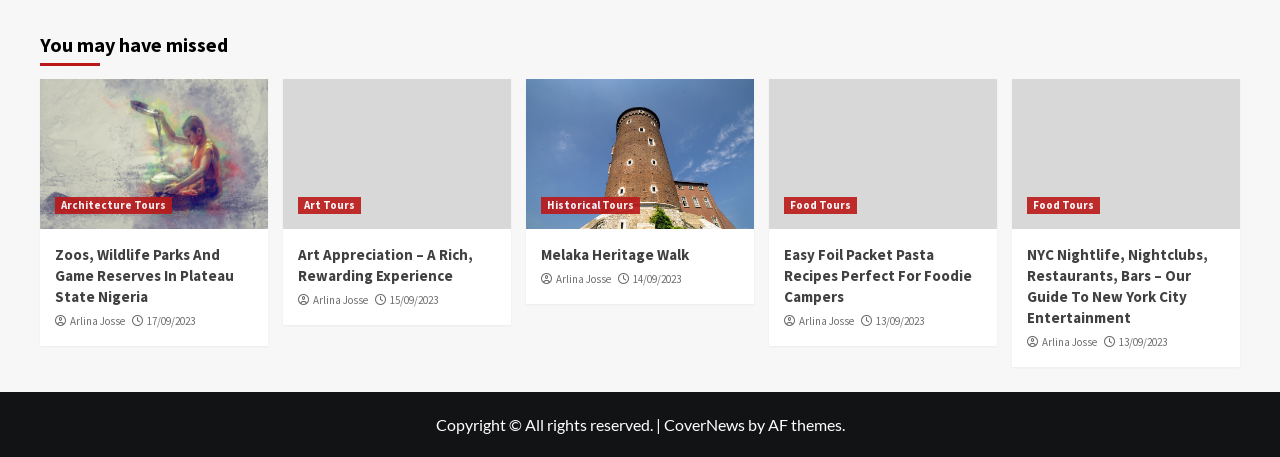Predict the bounding box coordinates for the UI element described as: "Melaka Heritage Walk". The coordinates should be four float numbers between 0 and 1, presented as [left, top, right, bottom].

[0.423, 0.536, 0.538, 0.578]